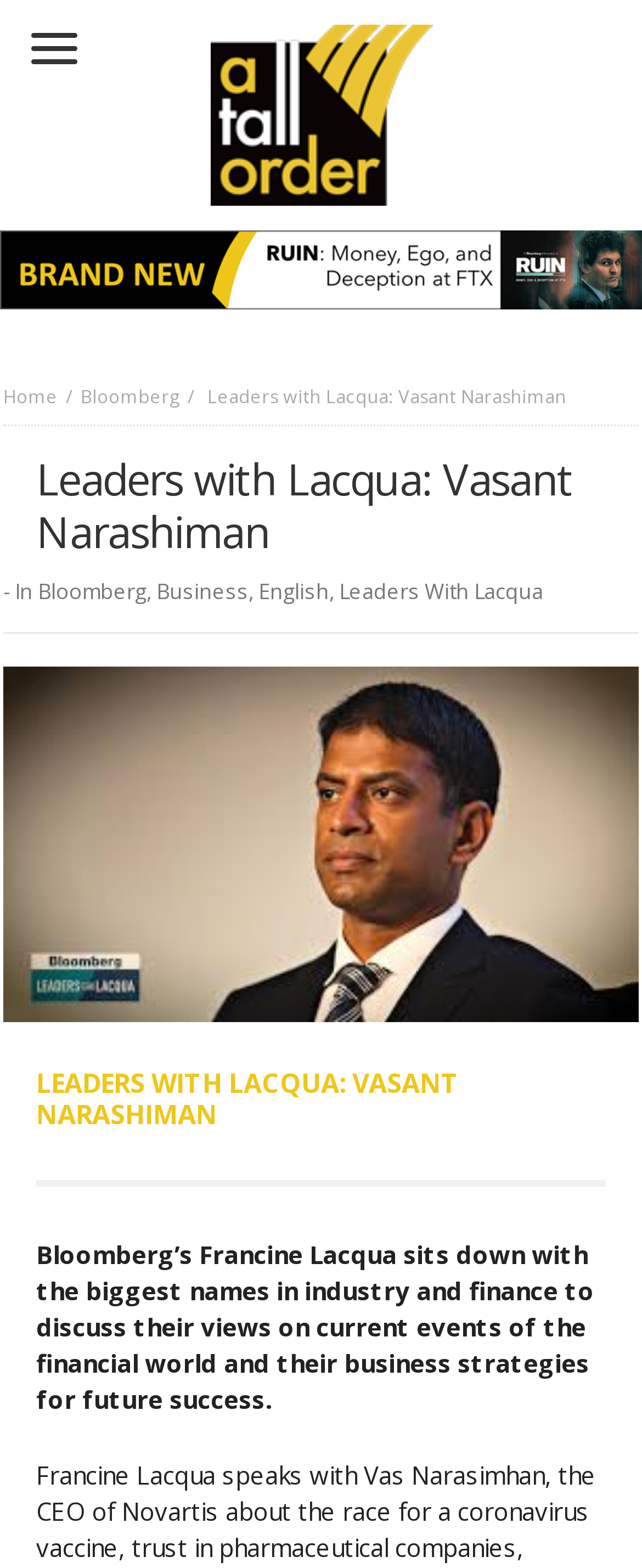How many links are present in the top navigation bar?
Based on the image, give a one-word or short phrase answer.

3